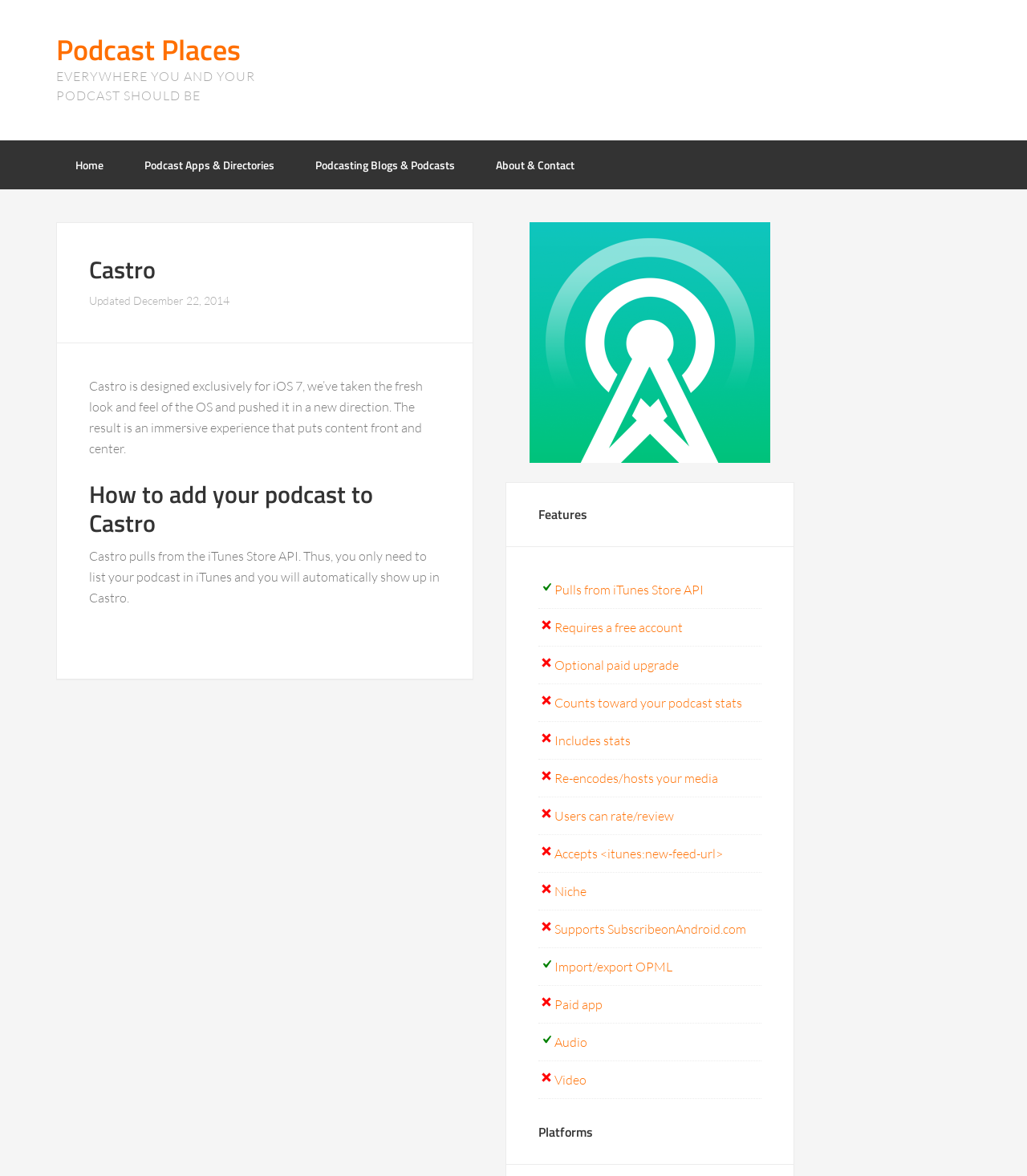Determine the bounding box coordinates for the UI element matching this description: "Podcasting Blogs & Podcasts".

[0.288, 0.12, 0.462, 0.161]